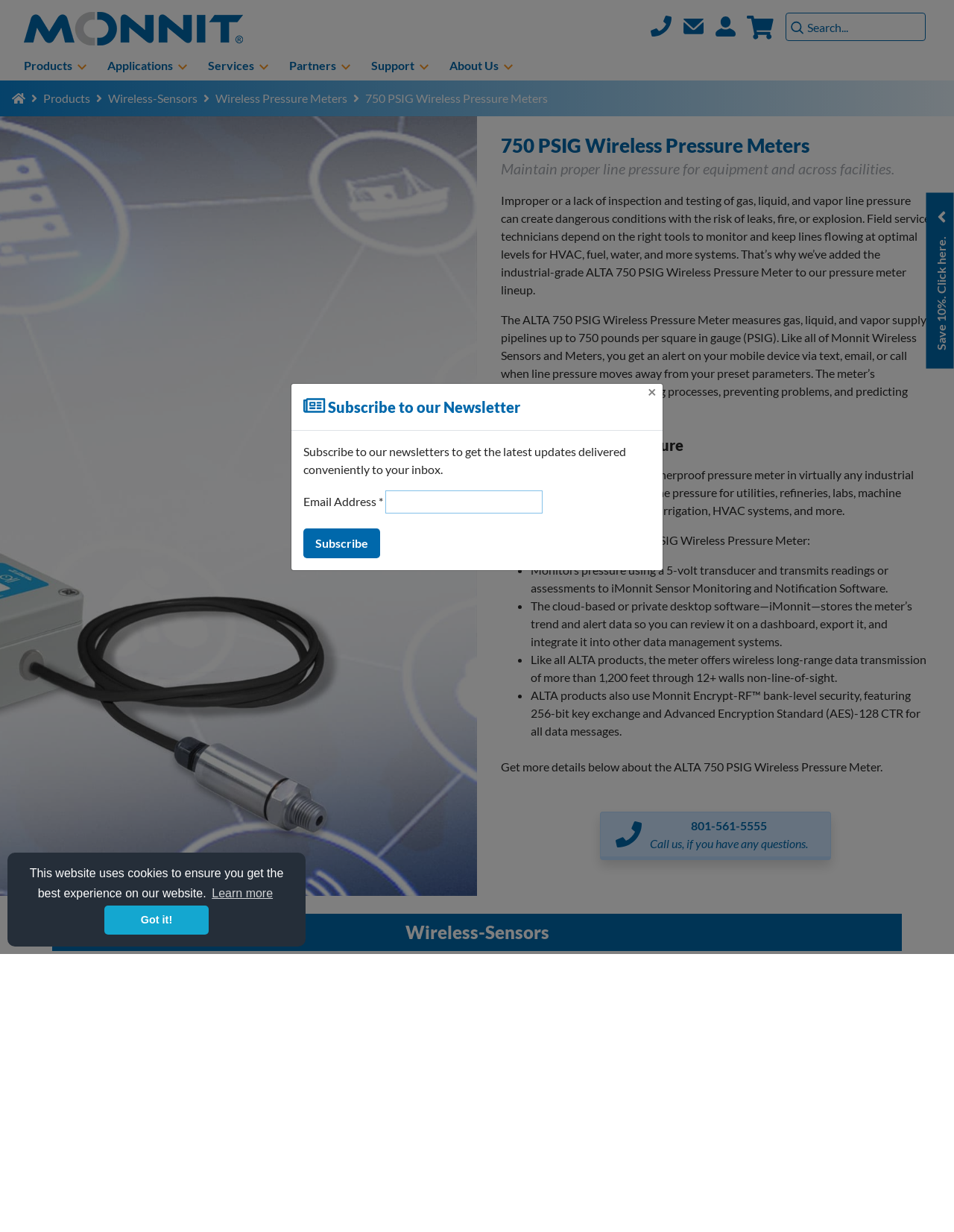Locate the bounding box coordinates of the region to be clicked to comply with the following instruction: "View all products". The coordinates must be four float numbers between 0 and 1, in the form [left, top, right, bottom].

[0.025, 0.15, 0.107, 0.172]